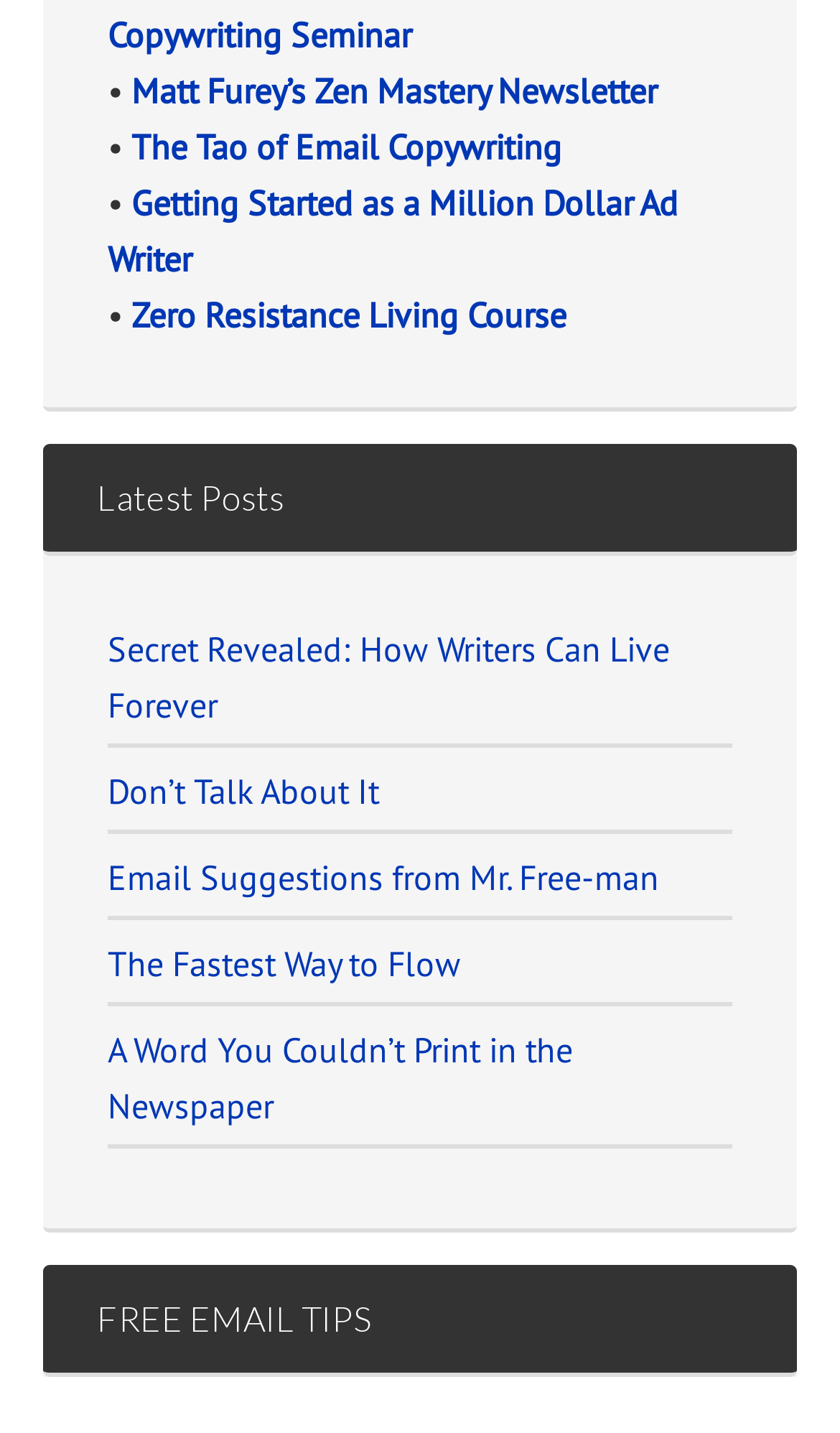Provide a brief response to the question below using one word or phrase:
What is the title of the second section?

FREE EMAIL TIPS